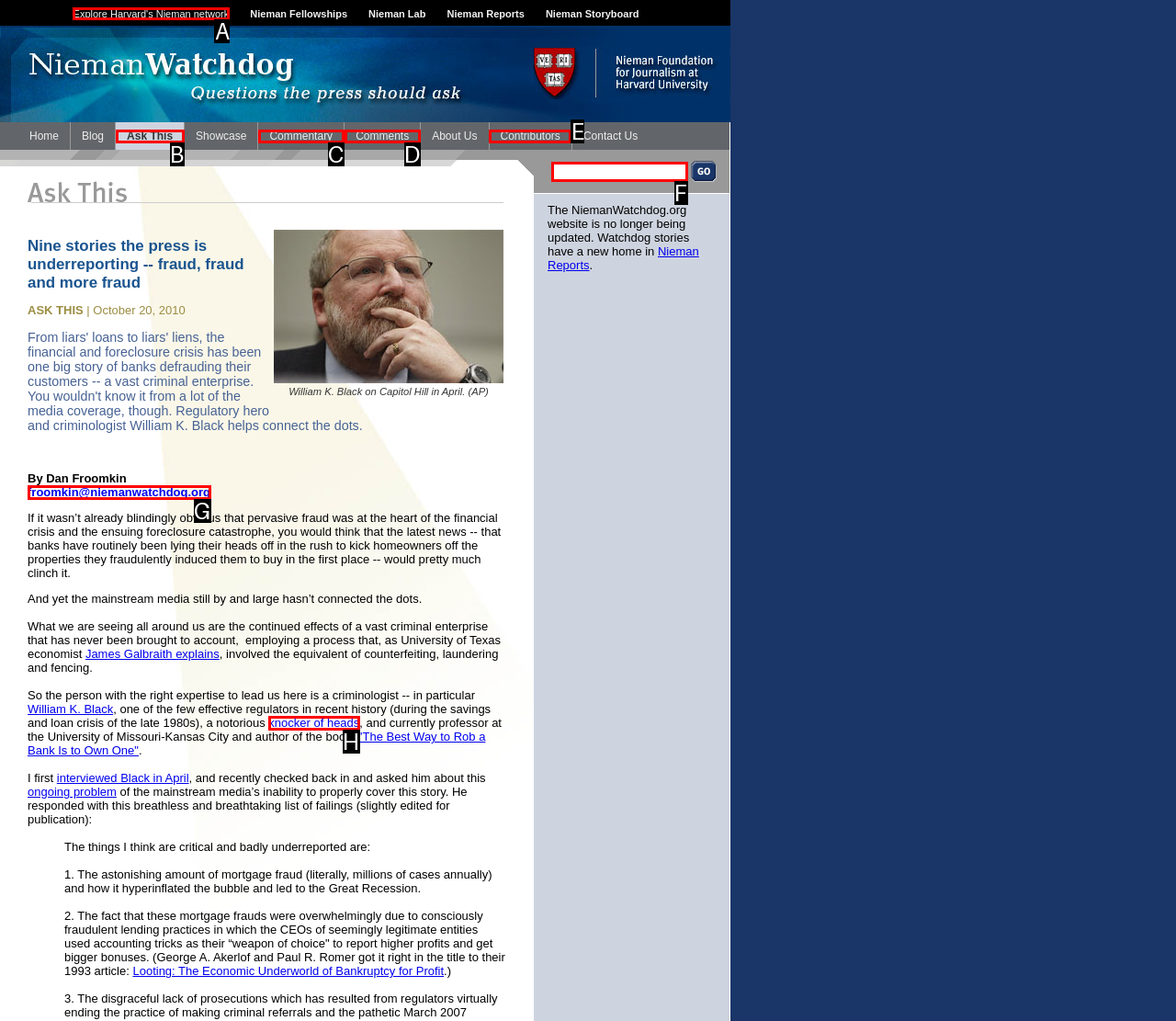To execute the task: Click the 'Explore Harvard's Nieman network' link, which one of the highlighted HTML elements should be clicked? Answer with the option's letter from the choices provided.

A